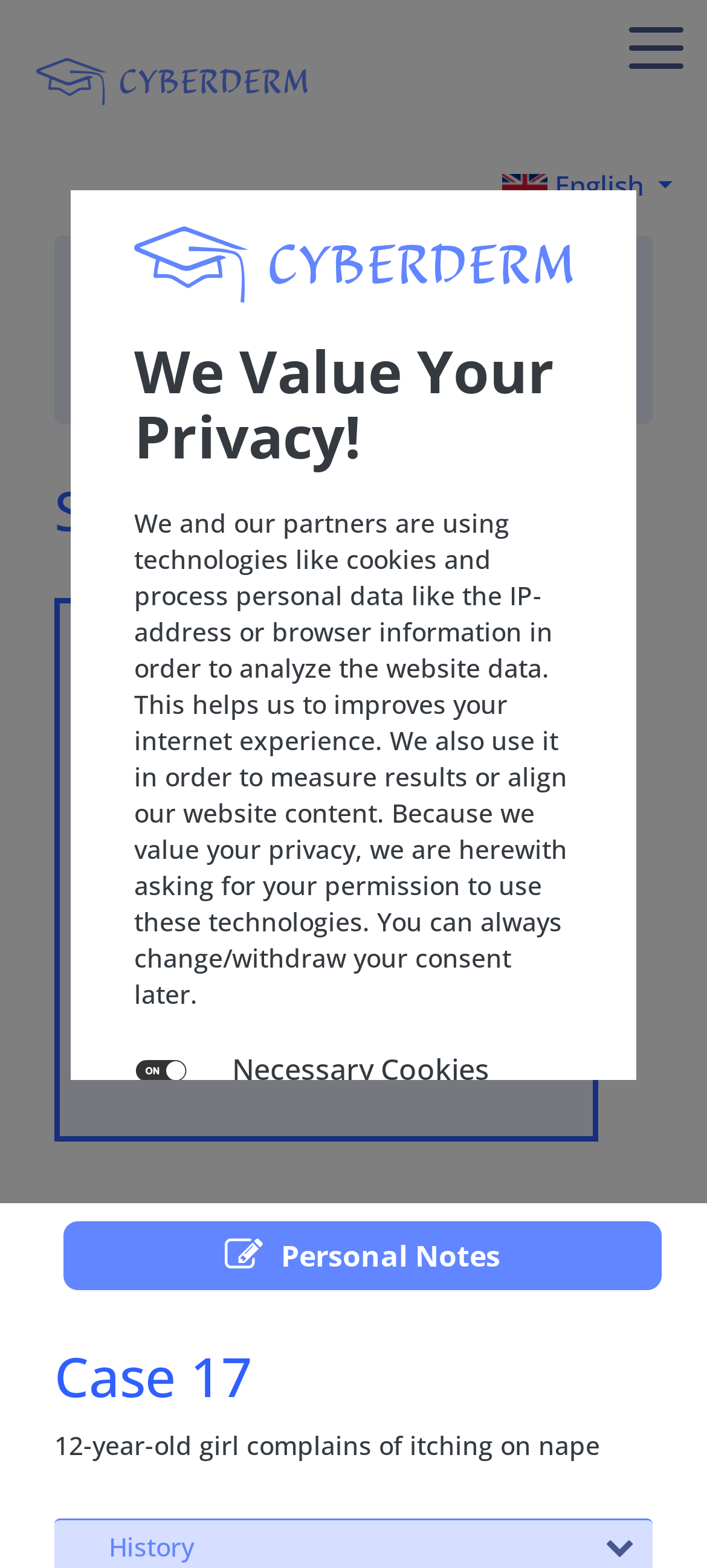Generate a thorough description of the webpage.

The webpage appears to be a medical case study page, specifically about a 12-year-old girl complaining of itching on the nape of her neck. At the top left corner, there is a Cyberderm logo, and next to it, an English flag button. On the top right corner, there is a toggle navigation button.

Below the logo, there is a breadcrumb navigation menu with links to Cyberderm, Practice, and Simple cases. The main heading "Simple cases" is located below the navigation menu. 

On the left side of the page, there is a large image that takes up most of the vertical space. Below the image, there is a "Go back to disease" link and a "Personal Notes" button.

The main content of the page is divided into sections. The first section has a heading "Case 17" and a subheading "12-year-old girl complains of itching on nape". Below this, there is a section with a heading "History".

At the bottom of the page, there is a cookie banner with a logo and a message about privacy and the use of cookies. The banner has several buttons, including "ACCEPT ALL", "SETTINGS", and "REJECT ALL", as well as checkboxes for "Necessary Cookies" and "Analytics".